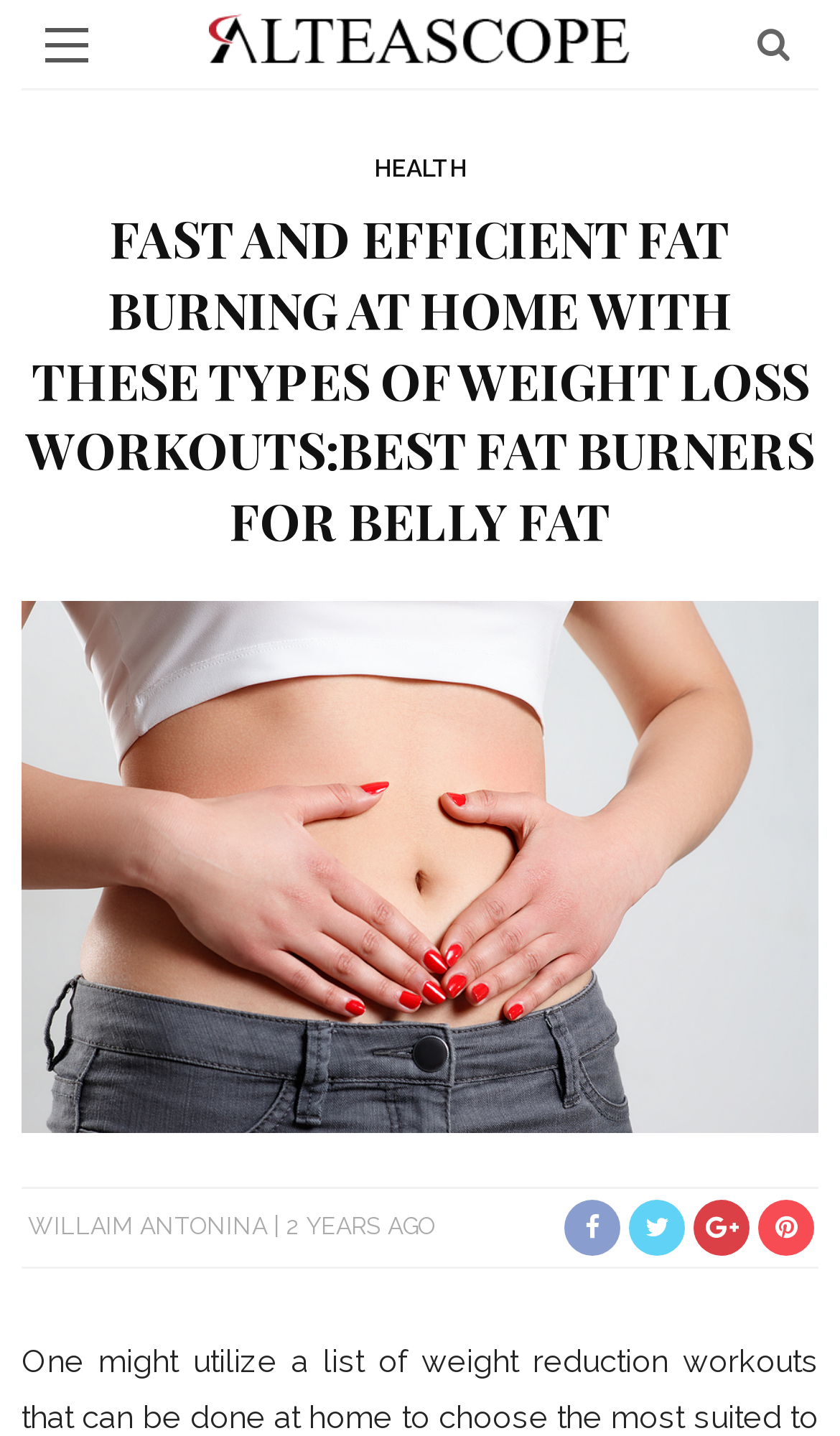Locate the bounding box of the UI element based on this description: "title="off canvas button"". Provide four float numbers between 0 and 1 as [left, top, right, bottom].

[0.054, 0.016, 0.105, 0.046]